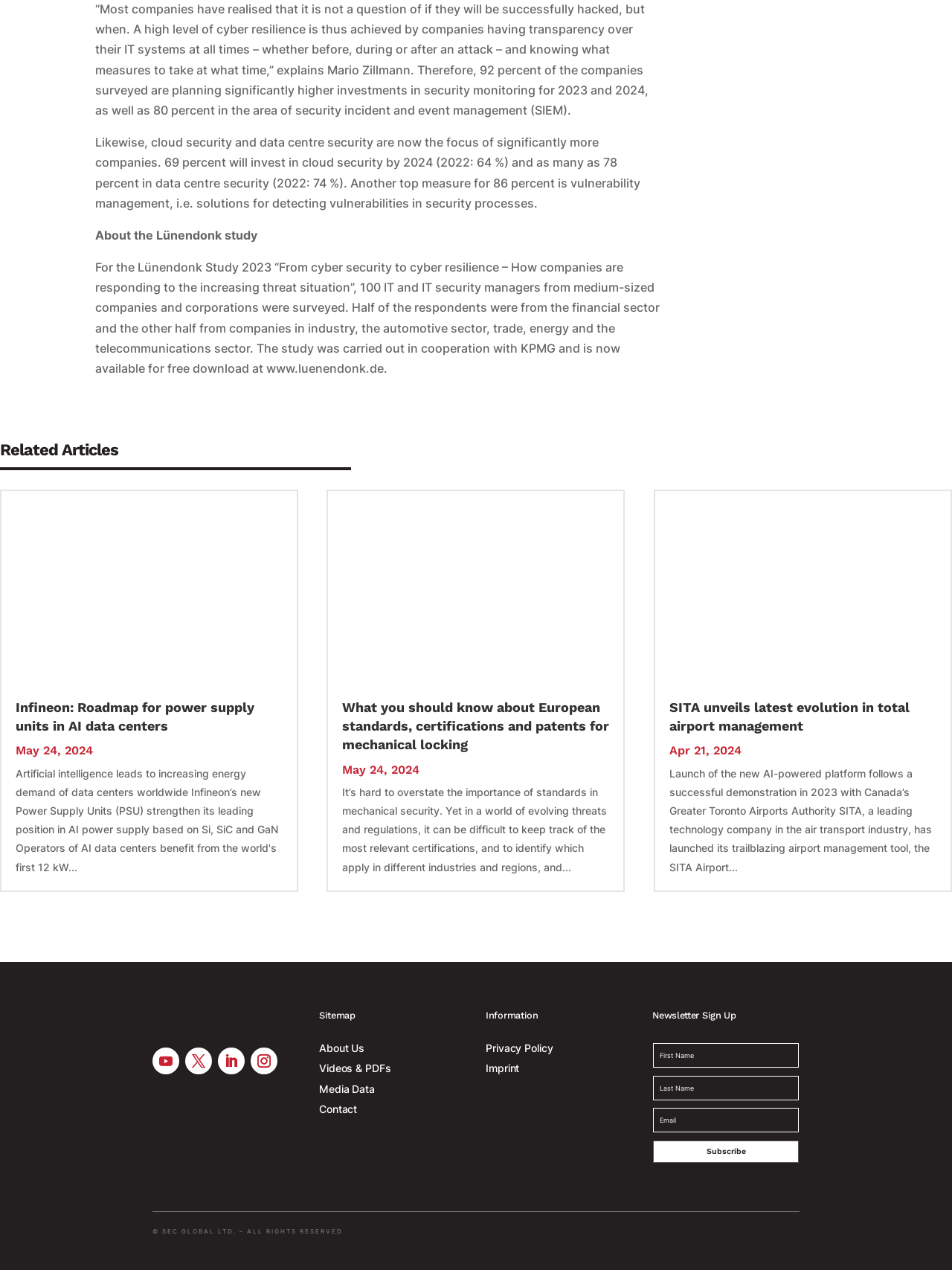Extract the bounding box of the UI element described as: "Contact".

[0.335, 0.696, 0.375, 0.706]